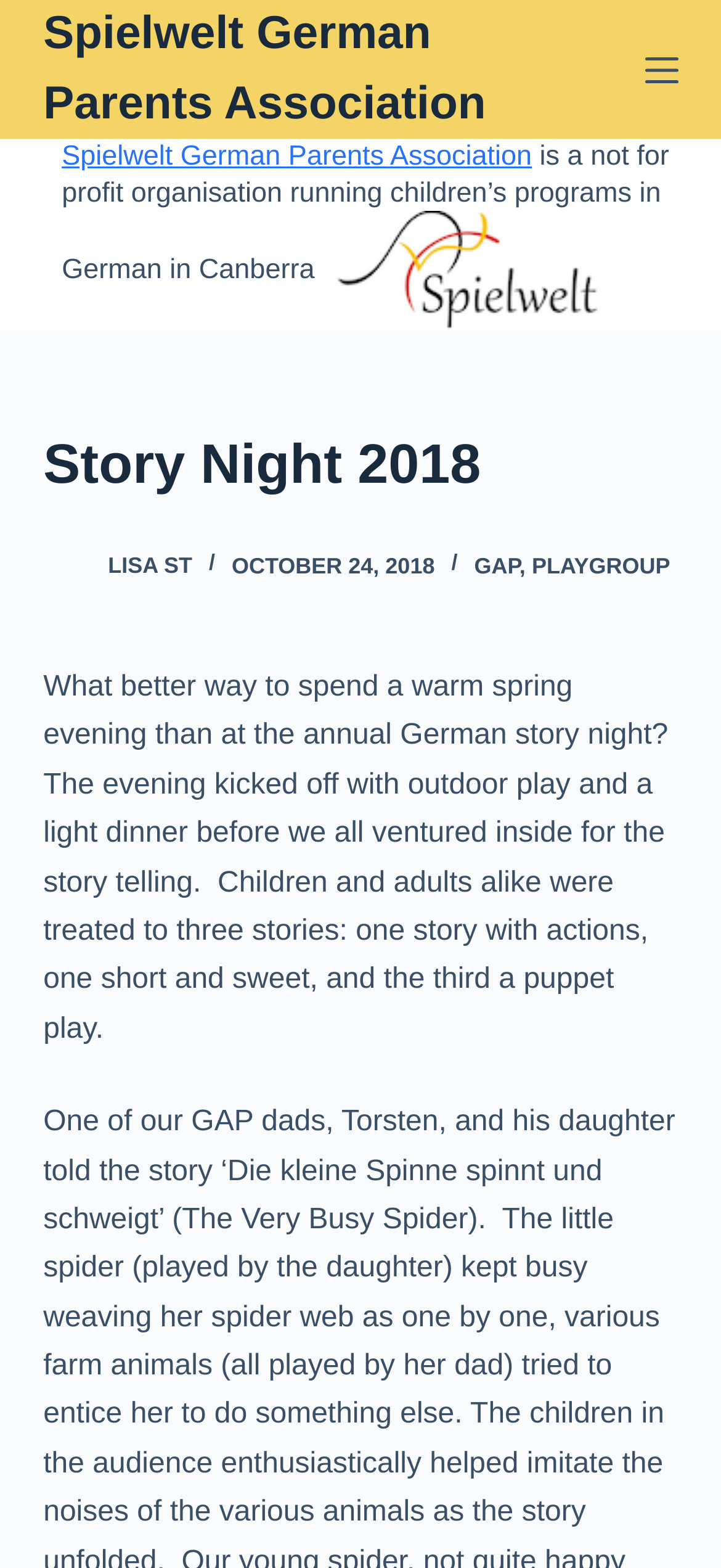Please provide a one-word or phrase answer to the question: 
How many stories were told during the event?

three